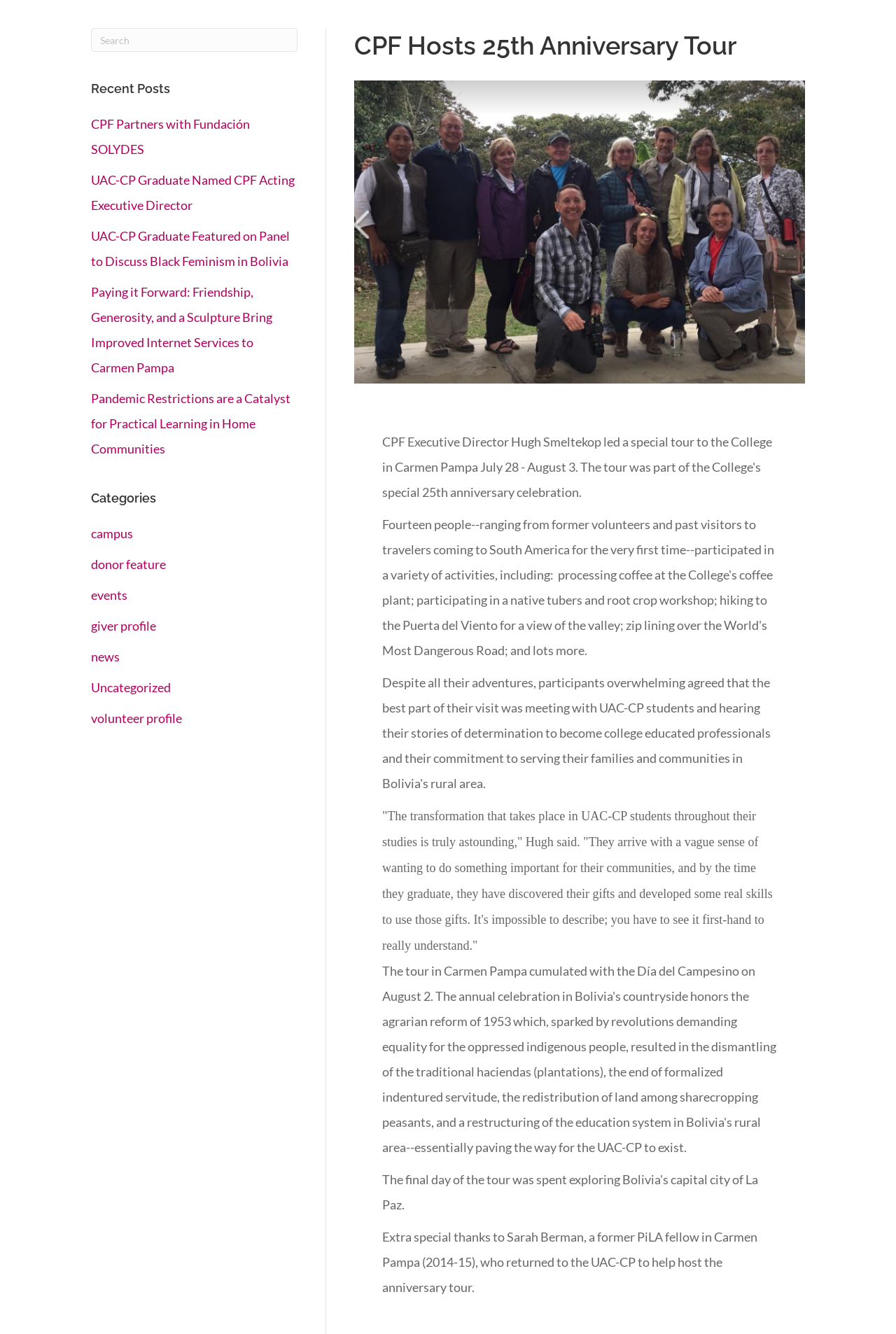Can you identify the bounding box coordinates of the clickable region needed to carry out this instruction: 'View categories'? The coordinates should be four float numbers within the range of 0 to 1, stated as [left, top, right, bottom].

[0.102, 0.367, 0.332, 0.38]